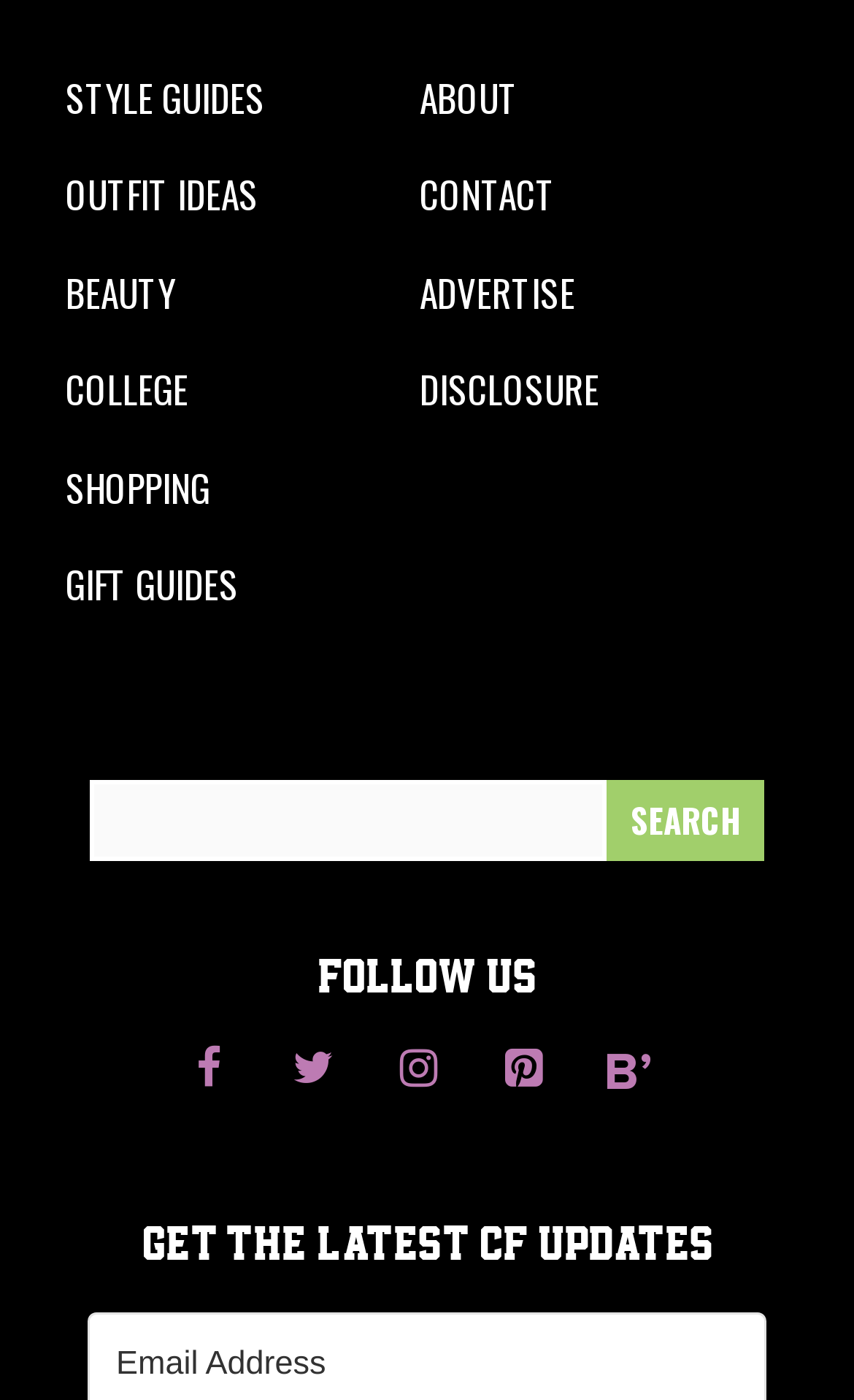Provide the bounding box coordinates for the area that should be clicked to complete the instruction: "Search for something".

[0.105, 0.557, 0.71, 0.614]